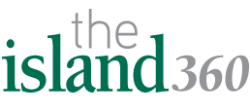What is the area of focus for 'The Island 360'?
Please ensure your answer to the question is detailed and covers all necessary aspects.

The visual arrangement and color scheme of the logo reflect a fresh and engaging approach to journalism in the New Hyde Park area, which is the area of focus for 'The Island 360'.